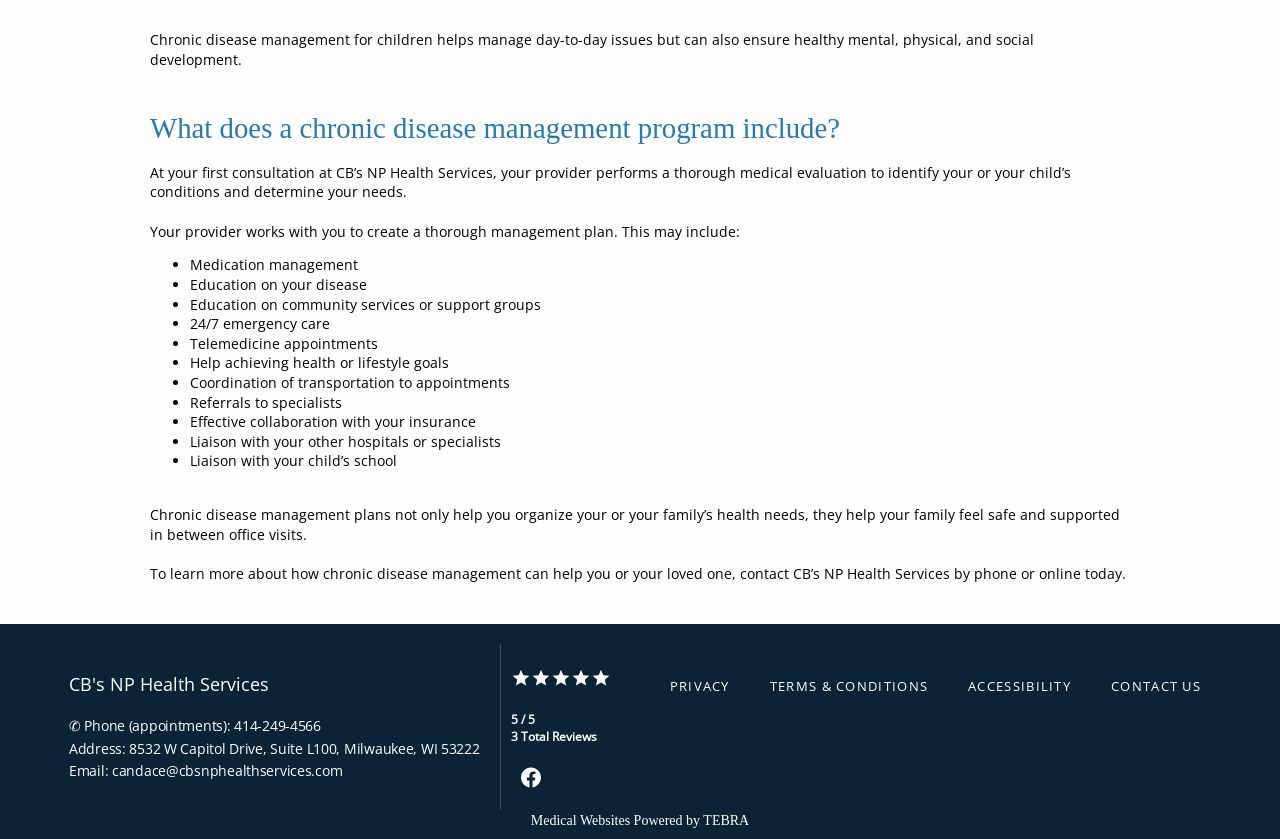What is included in the thorough management plan?
Provide an in-depth and detailed explanation in response to the question.

According to the webpage, the thorough management plan includes medication management, education on the disease, education on community services or support groups, 24/7 emergency care, telemedicine appointments, help achieving health or lifestyle goals, coordination of transportation to appointments, referrals to specialists, effective collaboration with insurance, liaison with other hospitals or specialists, and liaison with the child's school.